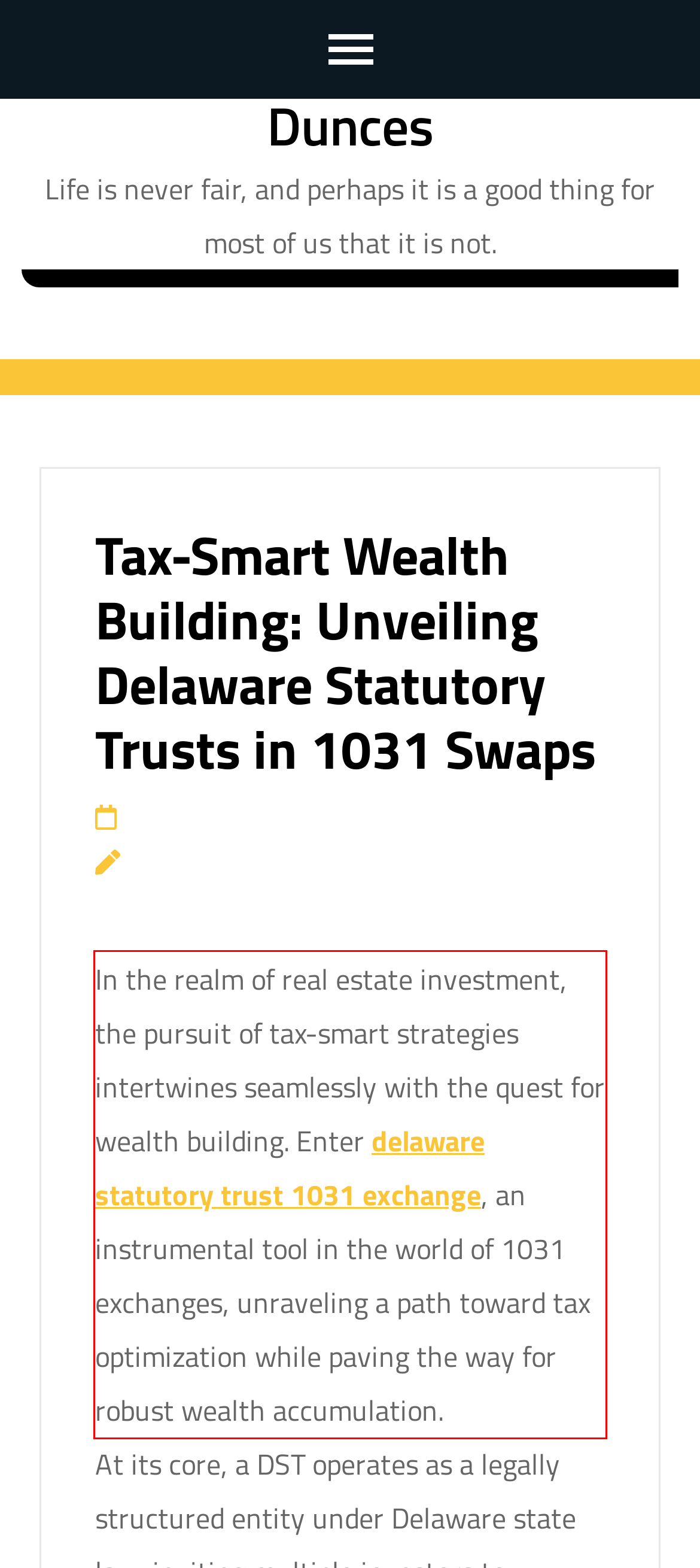Please examine the screenshot of the webpage and read the text present within the red rectangle bounding box.

In the realm of real estate investment, the pursuit of tax-smart strategies intertwines seamlessly with the quest for wealth building. Enter delaware statutory trust 1031 exchange, an instrumental tool in the world of 1031 exchanges, unraveling a path toward tax optimization while paving the way for robust wealth accumulation.